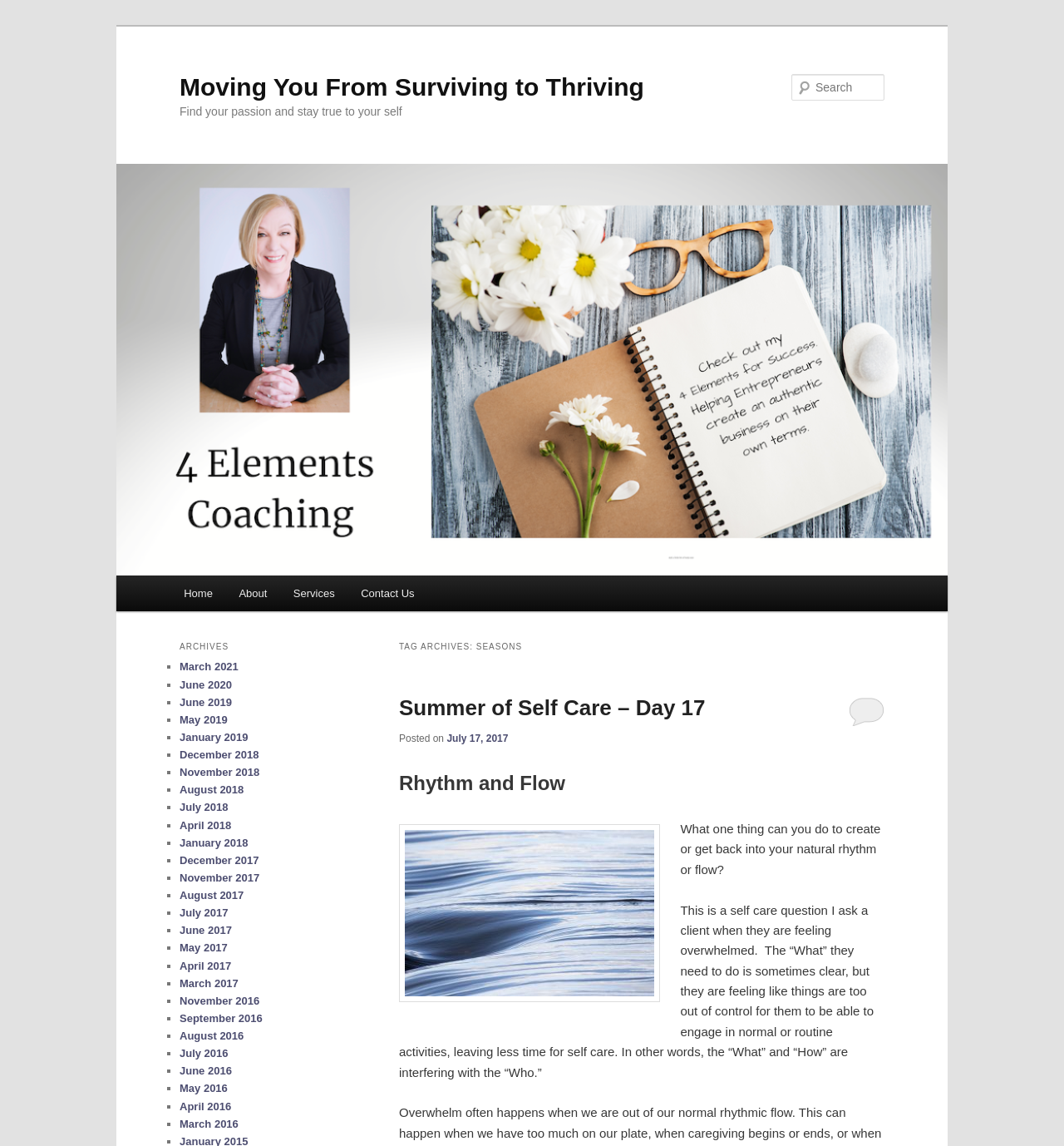Find the bounding box coordinates for the area that must be clicked to perform this action: "Learn about Rhythm and Flow".

[0.375, 0.673, 0.531, 0.693]